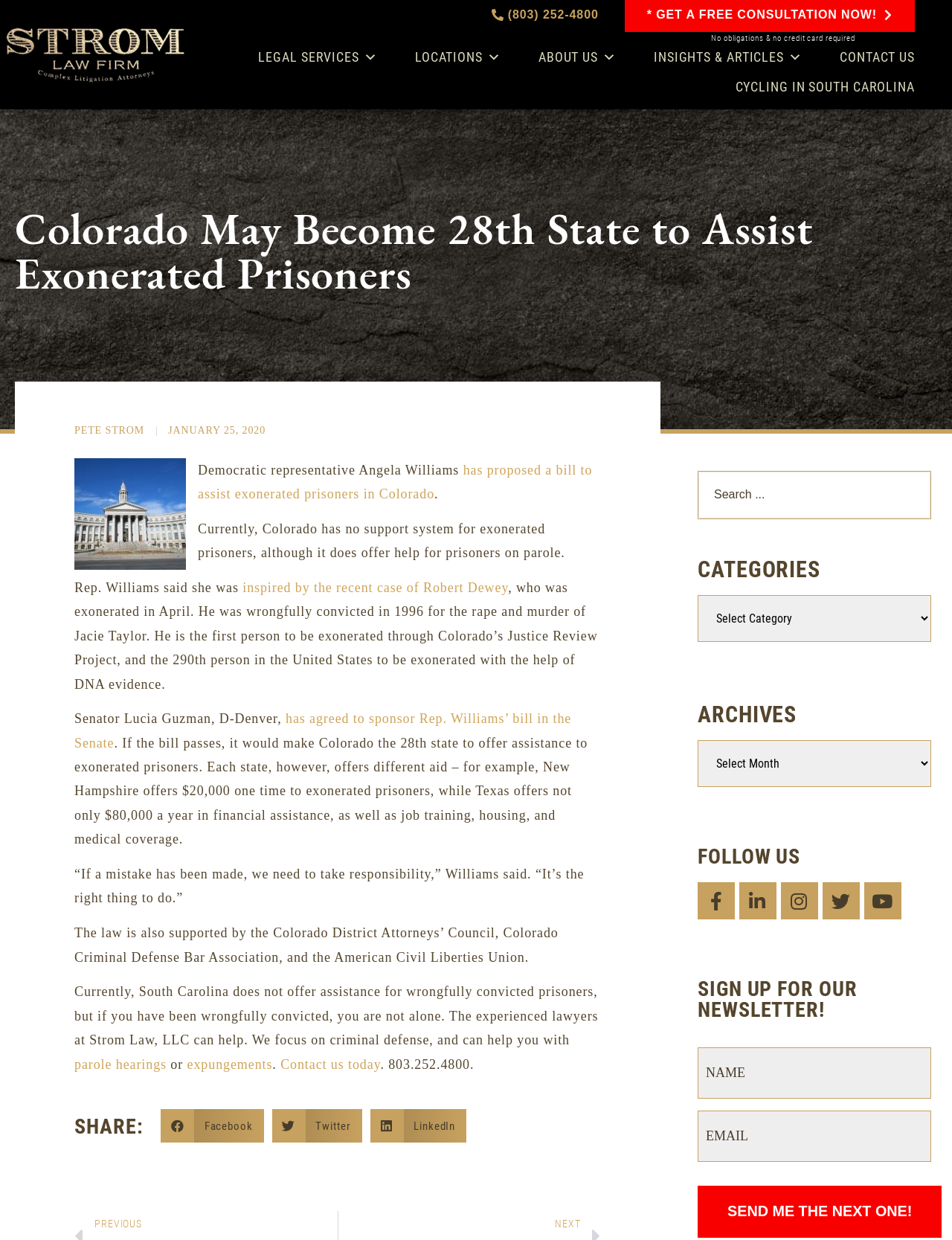Describe all the key features and sections of the webpage thoroughly.

This webpage appears to be a news article or blog post about a proposed bill in Colorado to provide financial aid to exonerated prisoners. The article is presented in a clean and organized manner, with a clear heading and subheadings.

At the top of the page, there is a navigation menu with links to various sections of the website, including "Legal Services", "Locations", "About Us", "Insights & Articles", and "Contact Us". Below the navigation menu, there is a prominent heading that reads "Colorado May Become 28th State to Assist Exonerated Prisoners".

The main content of the article is divided into several paragraphs, with a clear and concise writing style. The text describes the proposed bill, its potential impact, and the inspiration behind it. There are also quotes from Representative Angela Williams, who proposed the bill.

To the right of the main content, there is a sidebar with various elements, including a search box, a list of categories, archives, and social media links. There is also a section to sign up for a newsletter, with input fields for name and email.

At the bottom of the page, there are social media sharing buttons, allowing users to share the article on Facebook, Twitter, and LinkedIn.